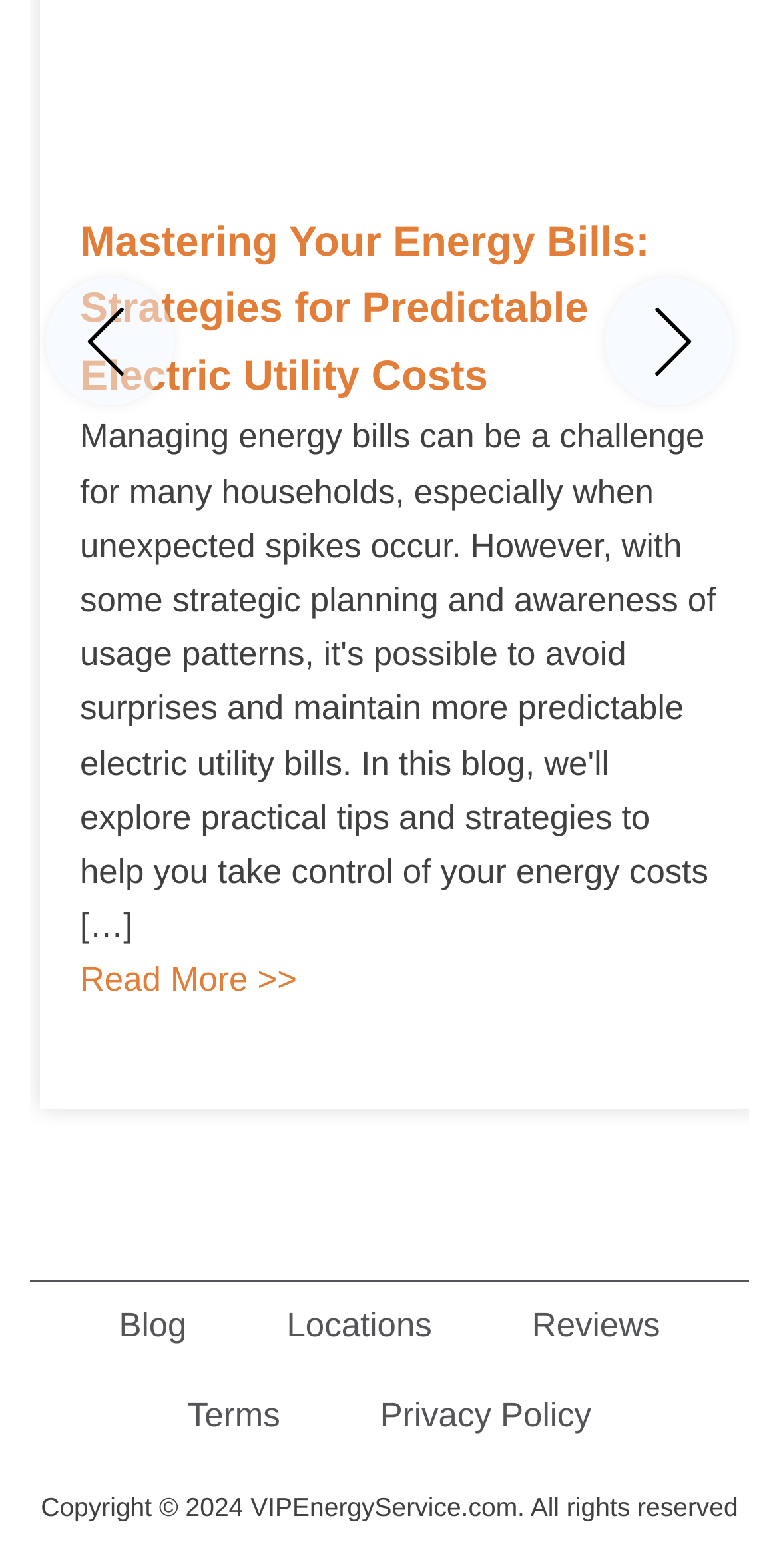Please answer the following question using a single word or phrase: What is the copyright year?

2024